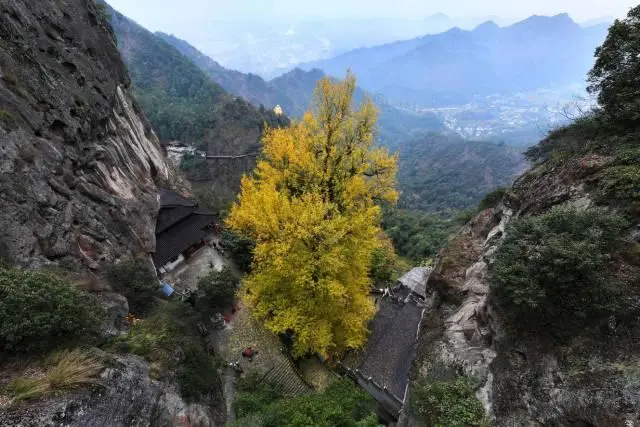Explain the image with as much detail as possible.

The image captures the majestic ancient ginkgo tree, renowned for its vibrant yellow leaves that burst forth during the autumn months. Towering at an impressive height of 39.5 meters and with a trunk diameter of 1.3 meters, this remarkable tree is estimated to be over 720 years old, firmly placing it among the Top 10 Most Beautiful Ancient Trees in Hangzhou. The ginkgo is set against a stunning backdrop of mountains, with the Daciyan Scenic Area visible below, where visitors often gather to celebrate the annual ginkgo festival. This festival, celebrated in late autumn and early winter, highlights the tree's beauty and contributes to the flourishing rural tourism in the region. The scene beautifully encapsulates the harmony between nature and cultural heritage, inviting viewers to appreciate the natural splendor of this iconic landmark.